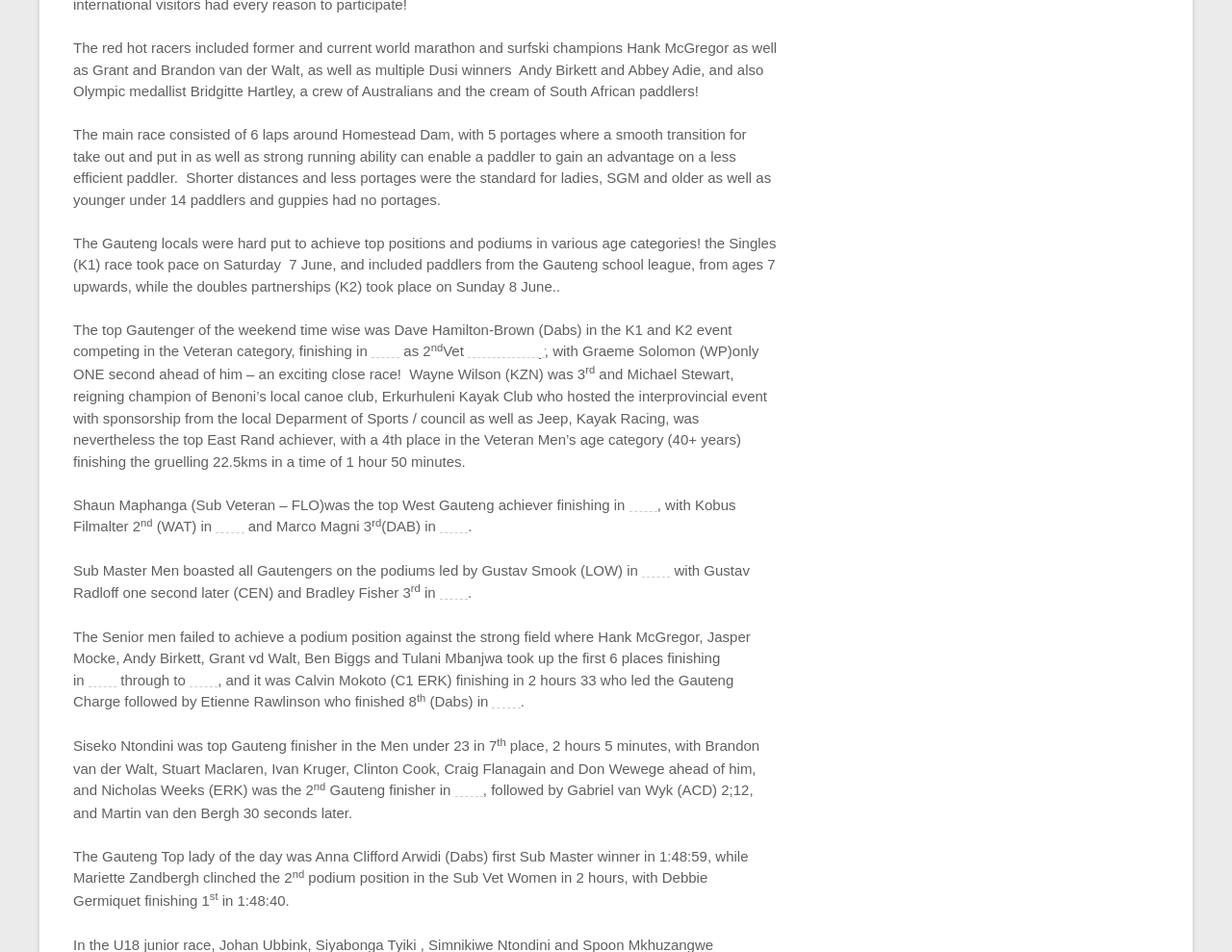Identify the bounding box of the UI element described as follows: "2:38". Provide the coordinates as four float numbers in the range of 0 to 1 [left, top, right, bottom].

[0.4, 0.726, 0.422, 0.744]